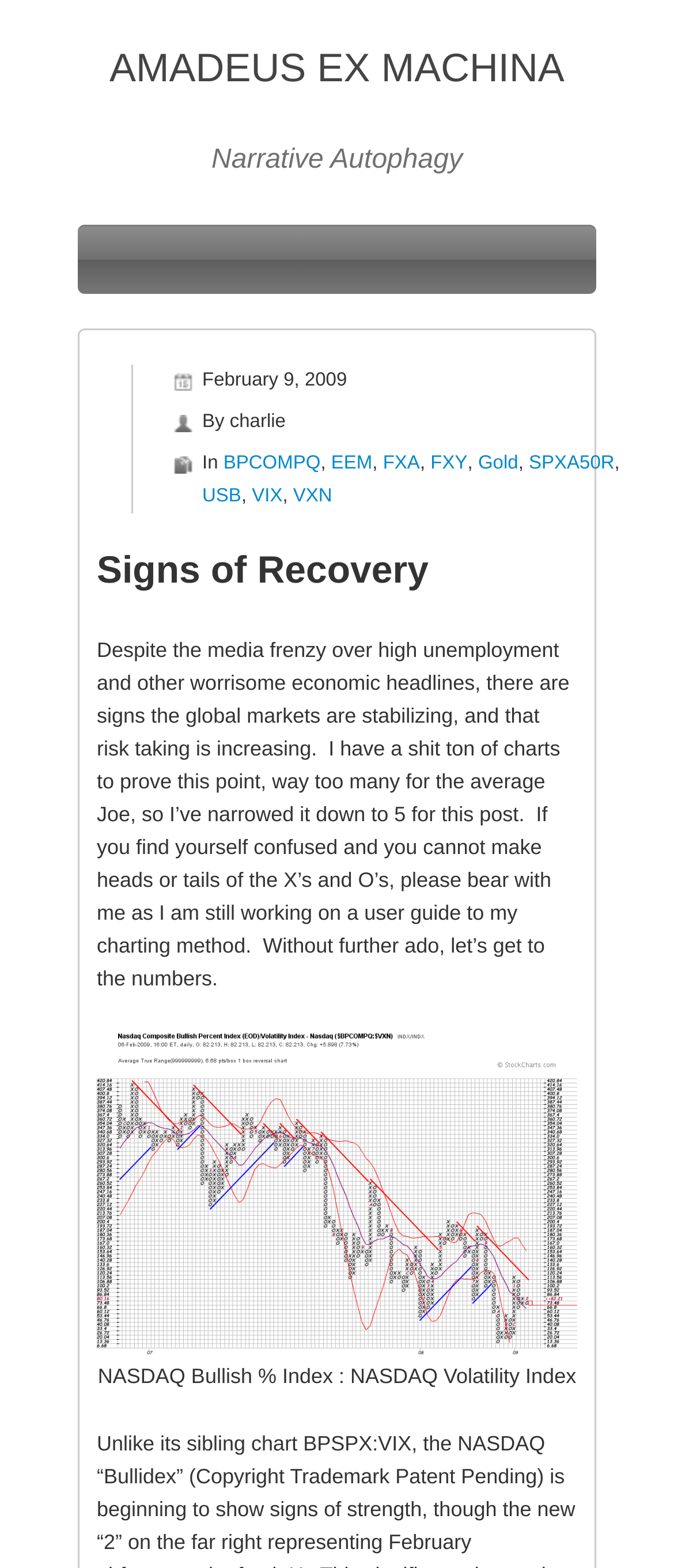Specify the bounding box coordinates of the region I need to click to perform the following instruction: "Click on the link to Amadeus Ex Machina". The coordinates must be four float numbers in the range of 0 to 1, i.e., [left, top, right, bottom].

[0.115, 0.028, 0.885, 0.061]